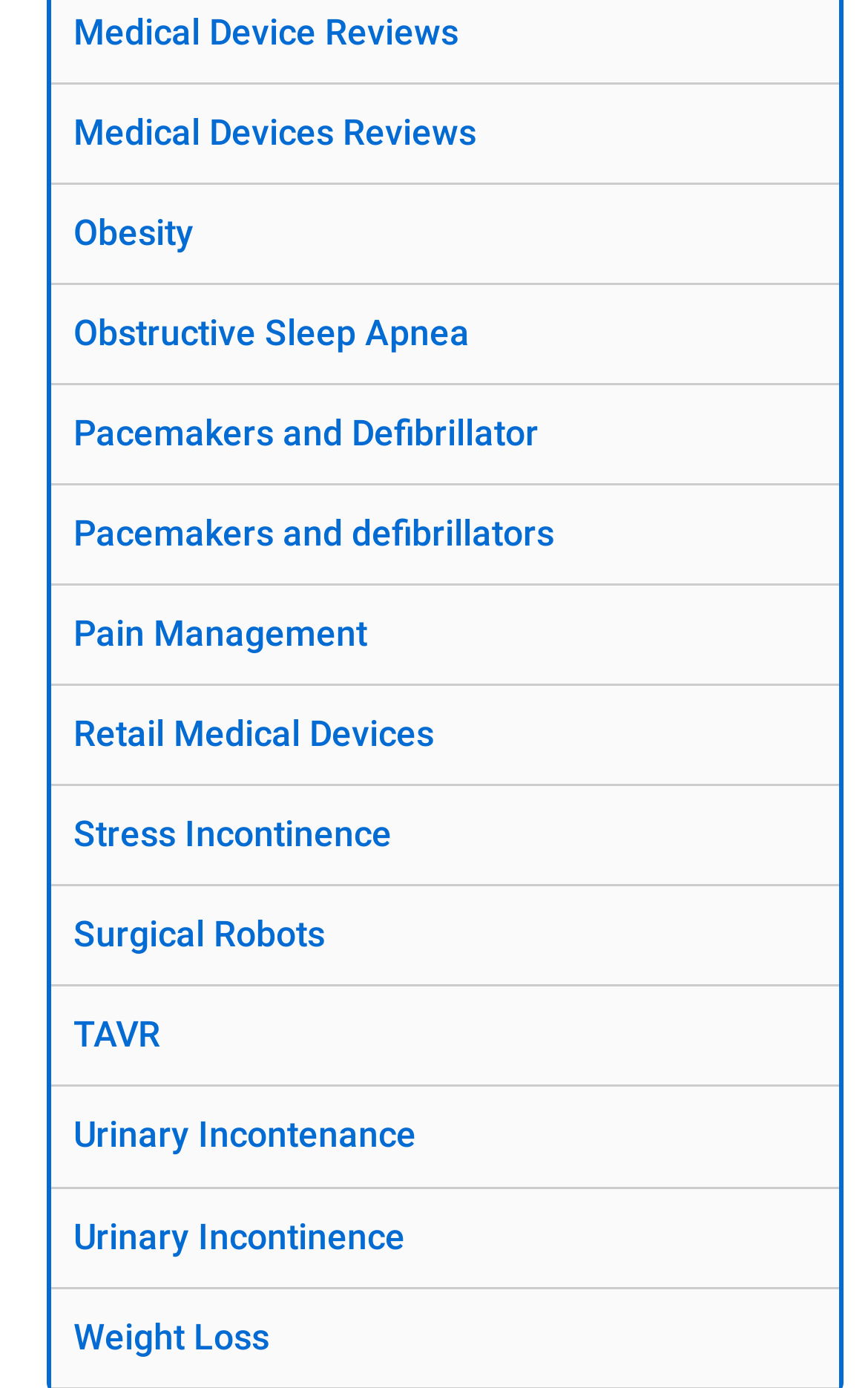Please identify the bounding box coordinates of the area that needs to be clicked to follow this instruction: "View Medical Device Reviews".

[0.085, 0.008, 0.528, 0.038]